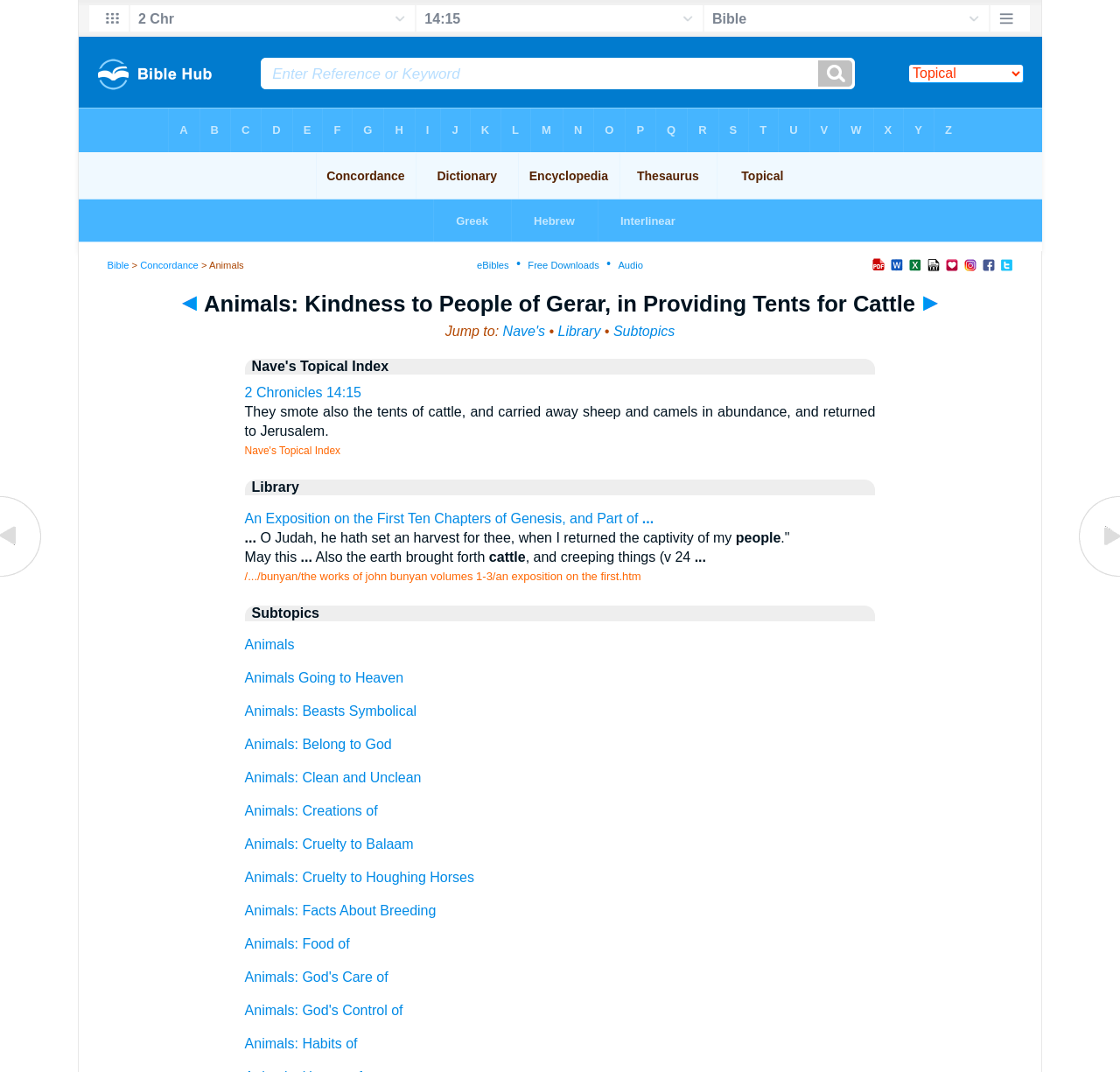Determine the bounding box coordinates of the clickable element necessary to fulfill the instruction: "Click on the link '2 Chronicles 14:15'". Provide the coordinates as four float numbers within the 0 to 1 range, i.e., [left, top, right, bottom].

[0.218, 0.359, 0.323, 0.373]